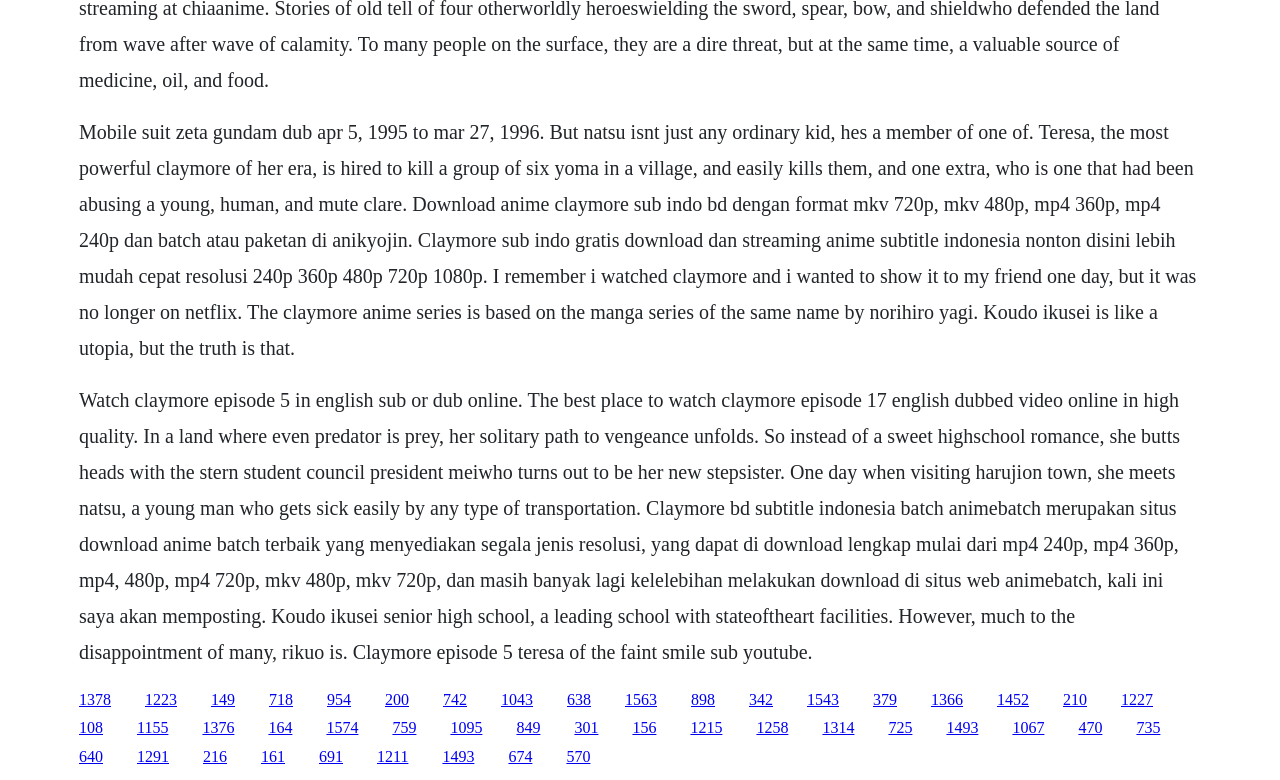Locate the bounding box coordinates of the element that should be clicked to execute the following instruction: "Click the link to download Claymore BD subtitle Indonesia batch".

[0.062, 0.155, 0.935, 0.46]